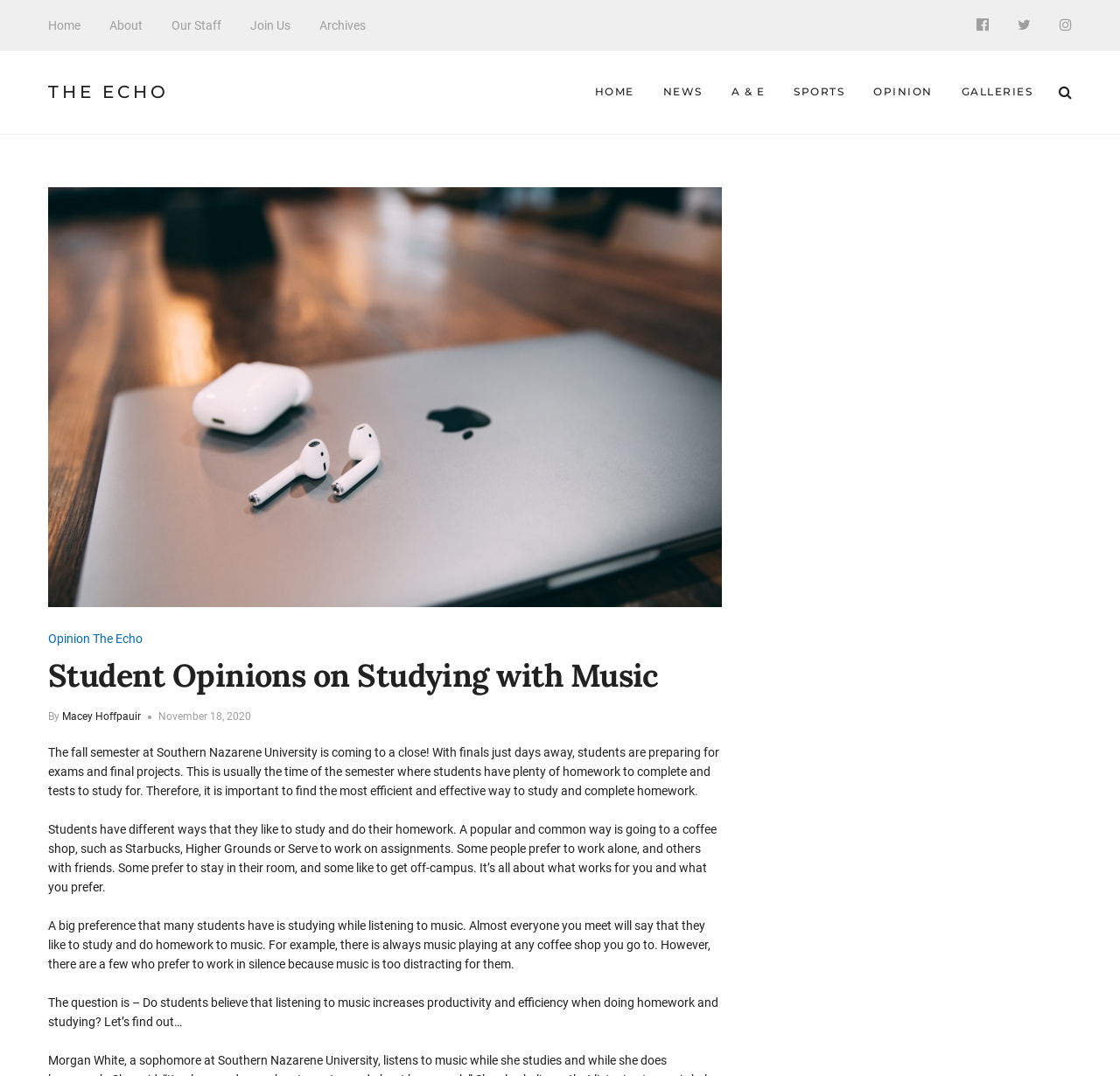Please find the bounding box for the UI element described by: "Our Staff".

[0.153, 0.015, 0.198, 0.033]